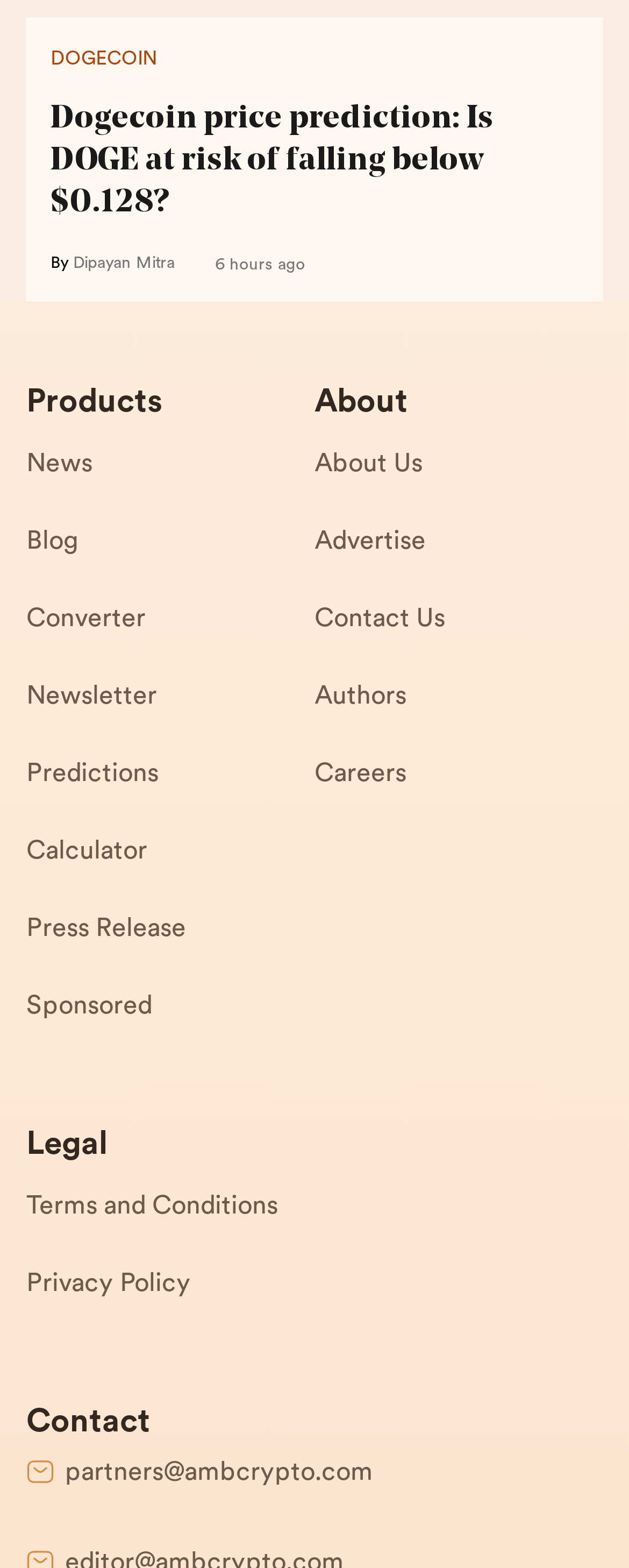Provide a one-word or brief phrase answer to the question:
What is the topic of the highlighted article?

Dogecoin price prediction